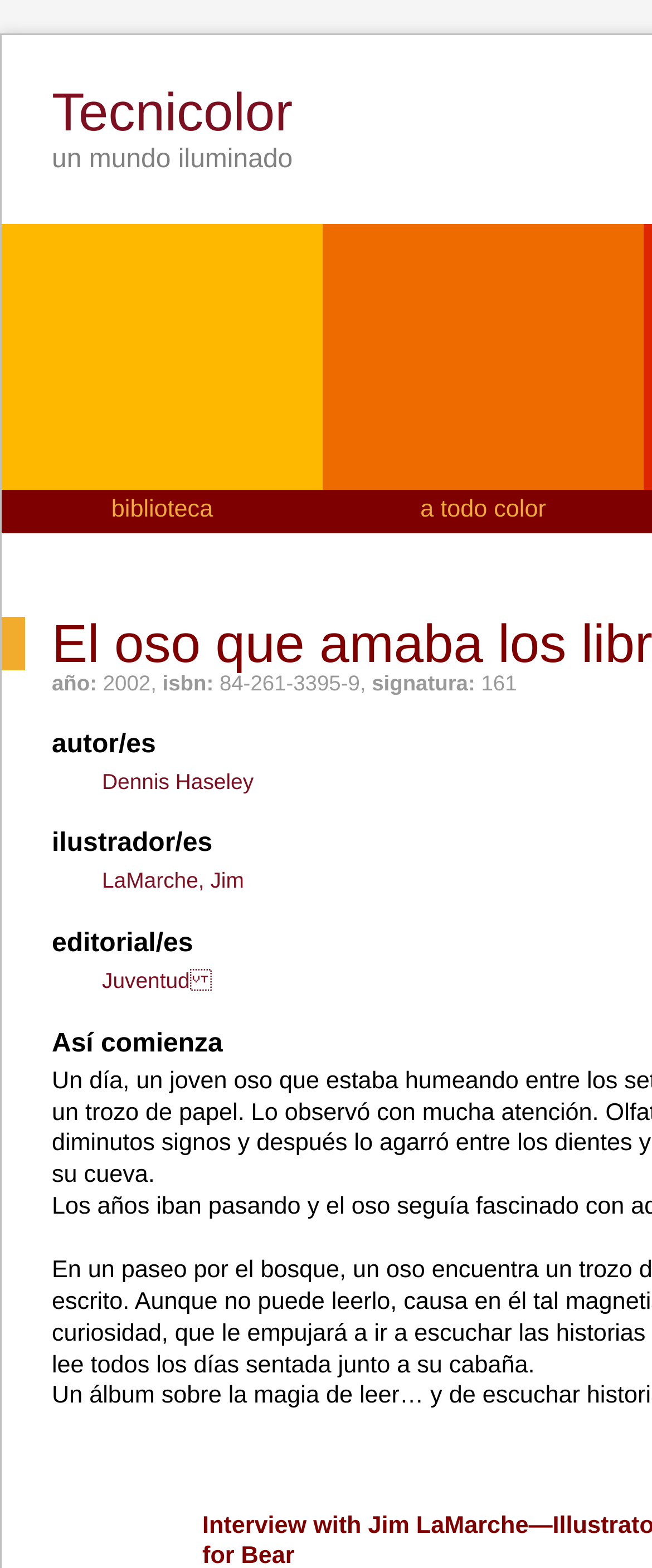Extract the top-level heading from the webpage and provide its text.

El oso que amaba los libros